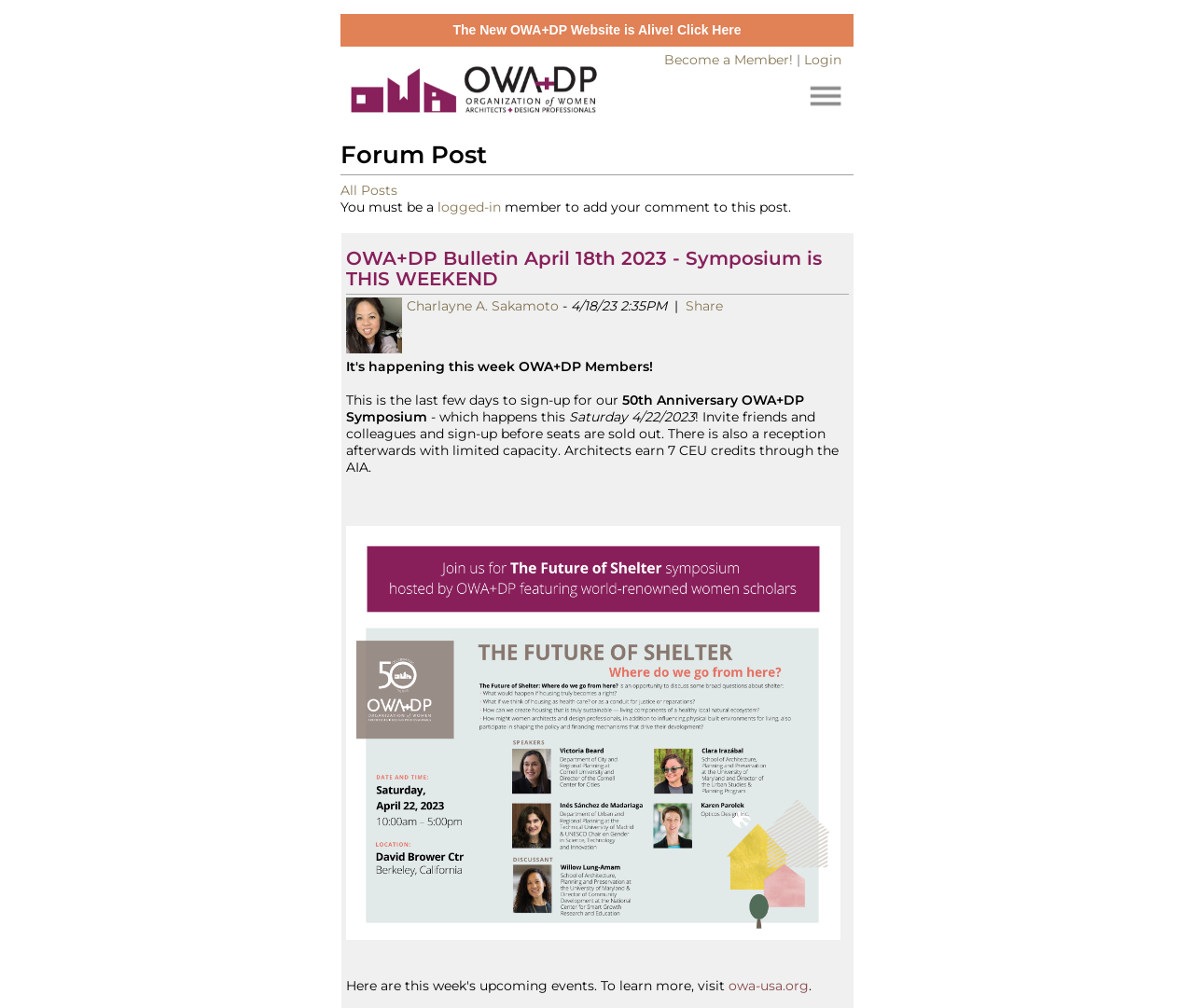How many images are there in the first post?
Look at the screenshot and give a one-word or phrase answer.

2